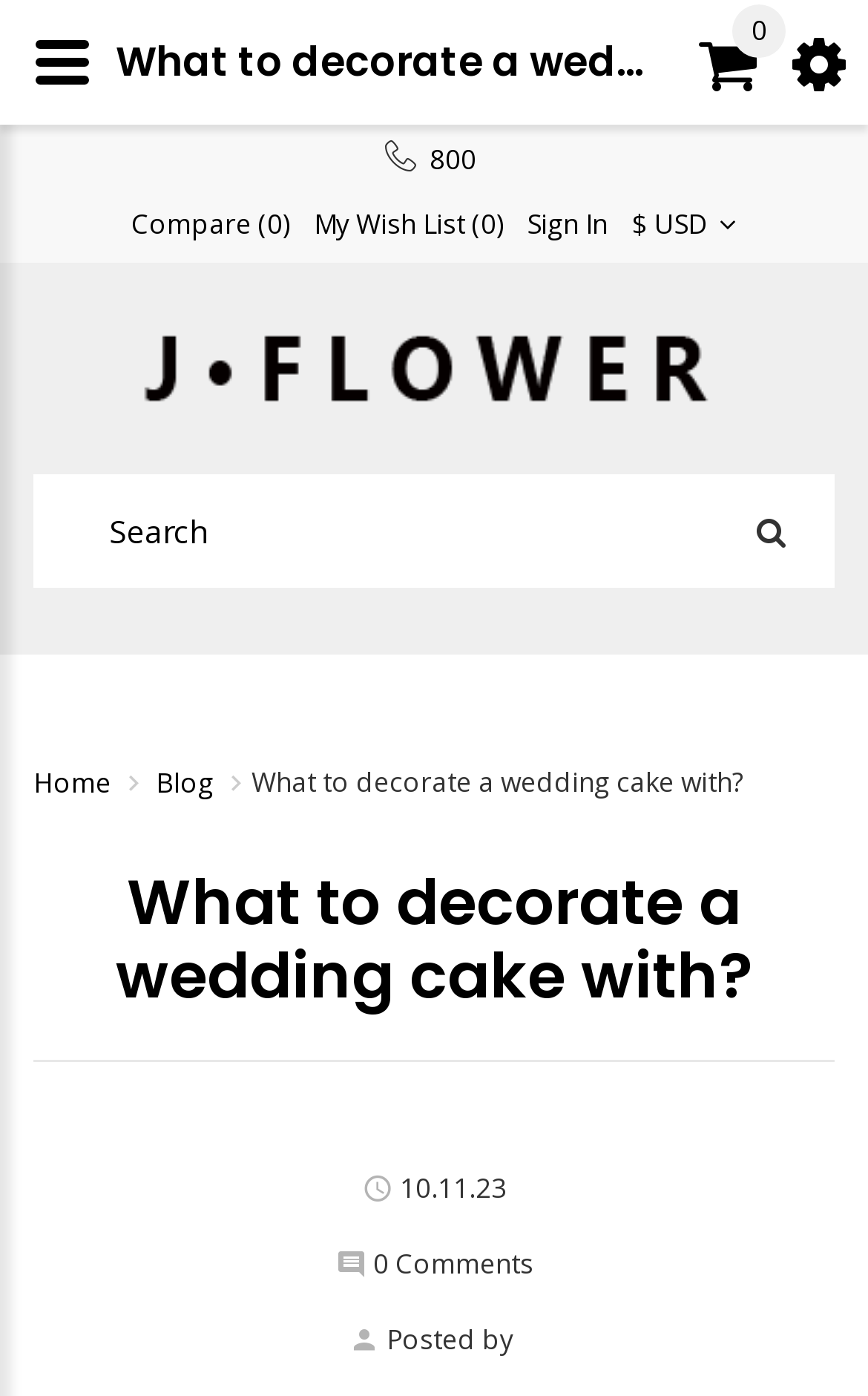Respond with a single word or phrase for the following question: 
What is the date displayed on the webpage?

10.11.23